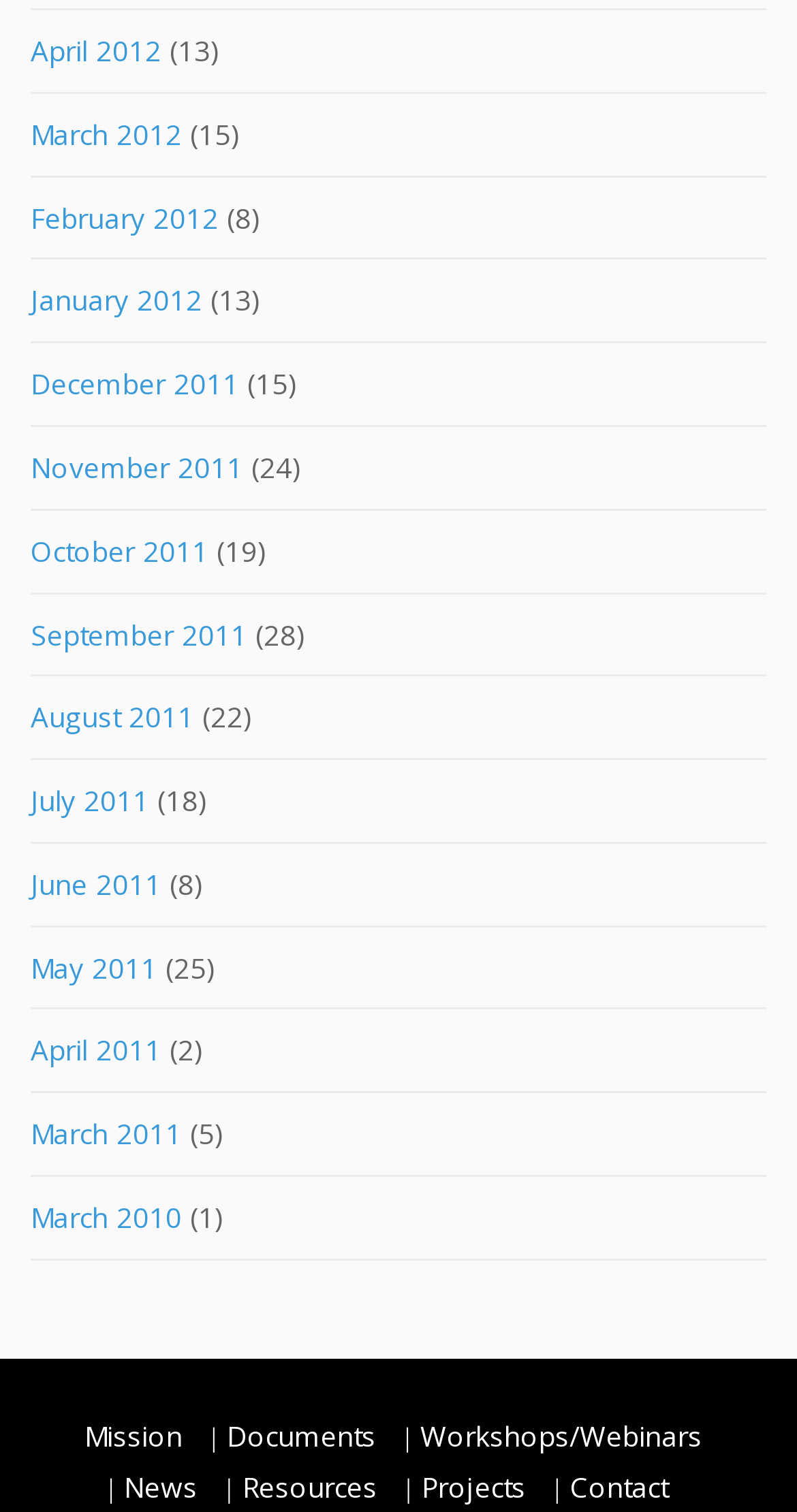Please determine the bounding box coordinates of the clickable area required to carry out the following instruction: "Read News". The coordinates must be four float numbers between 0 and 1, represented as [left, top, right, bottom].

[0.156, 0.97, 0.248, 0.995]